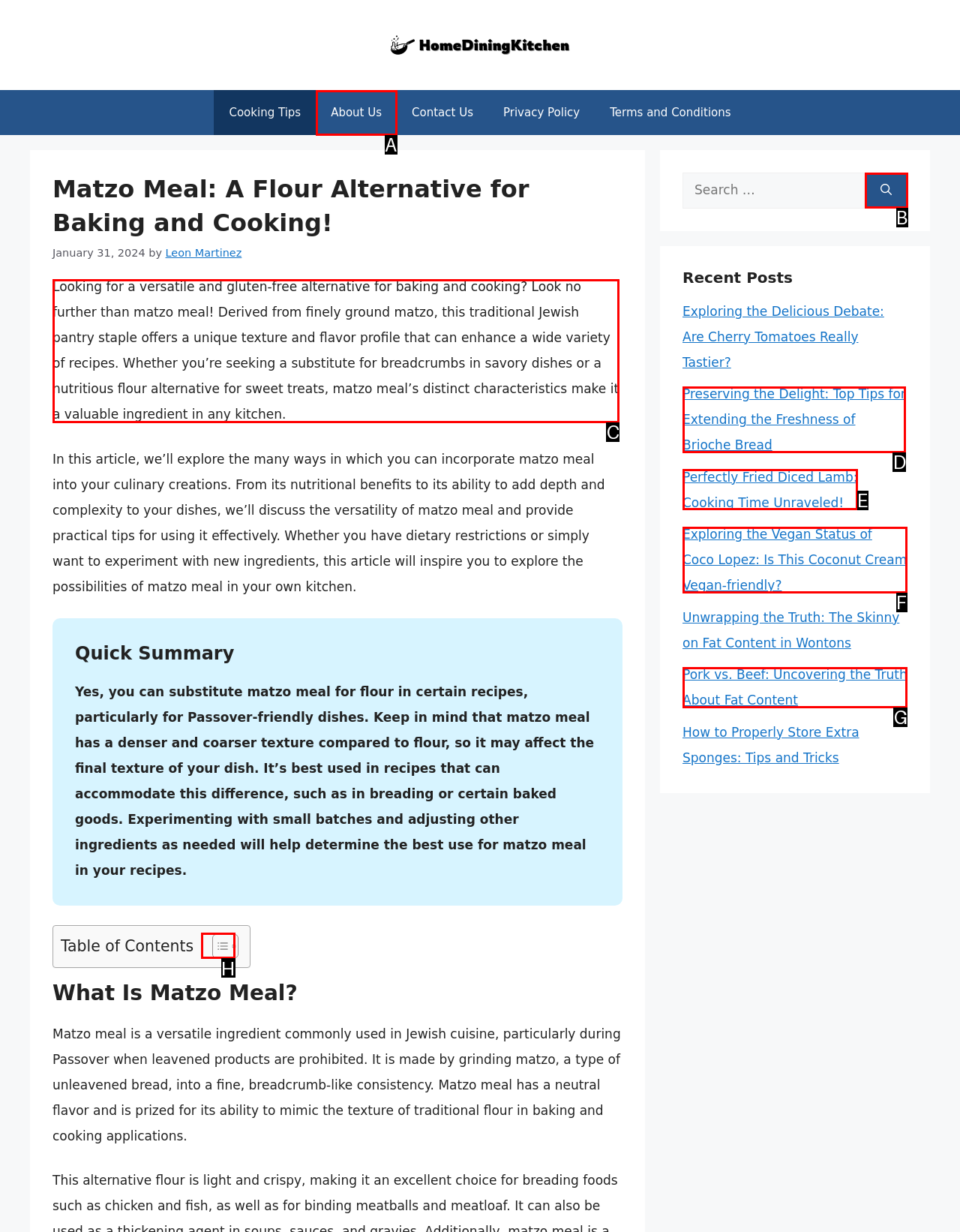Find the correct option to complete this instruction: Read the recent post about pickleball. Reply with the corresponding letter.

None